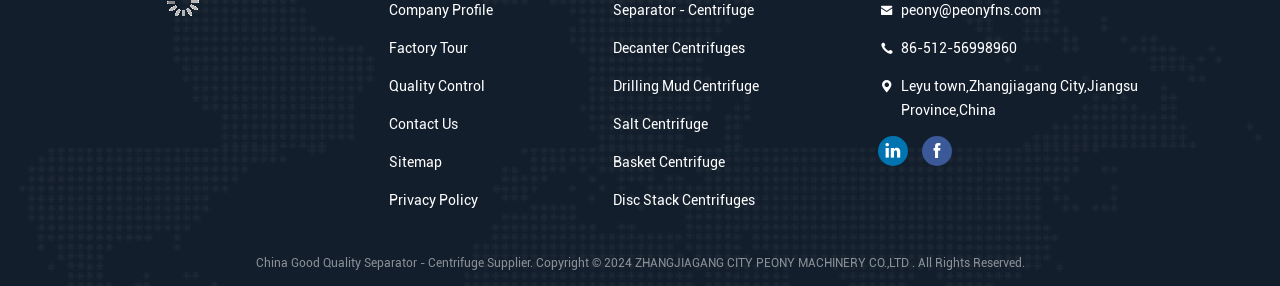Can you find the bounding box coordinates for the element to click on to achieve the instruction: "Check the company's LinkedIn page"?

[0.686, 0.477, 0.709, 0.582]